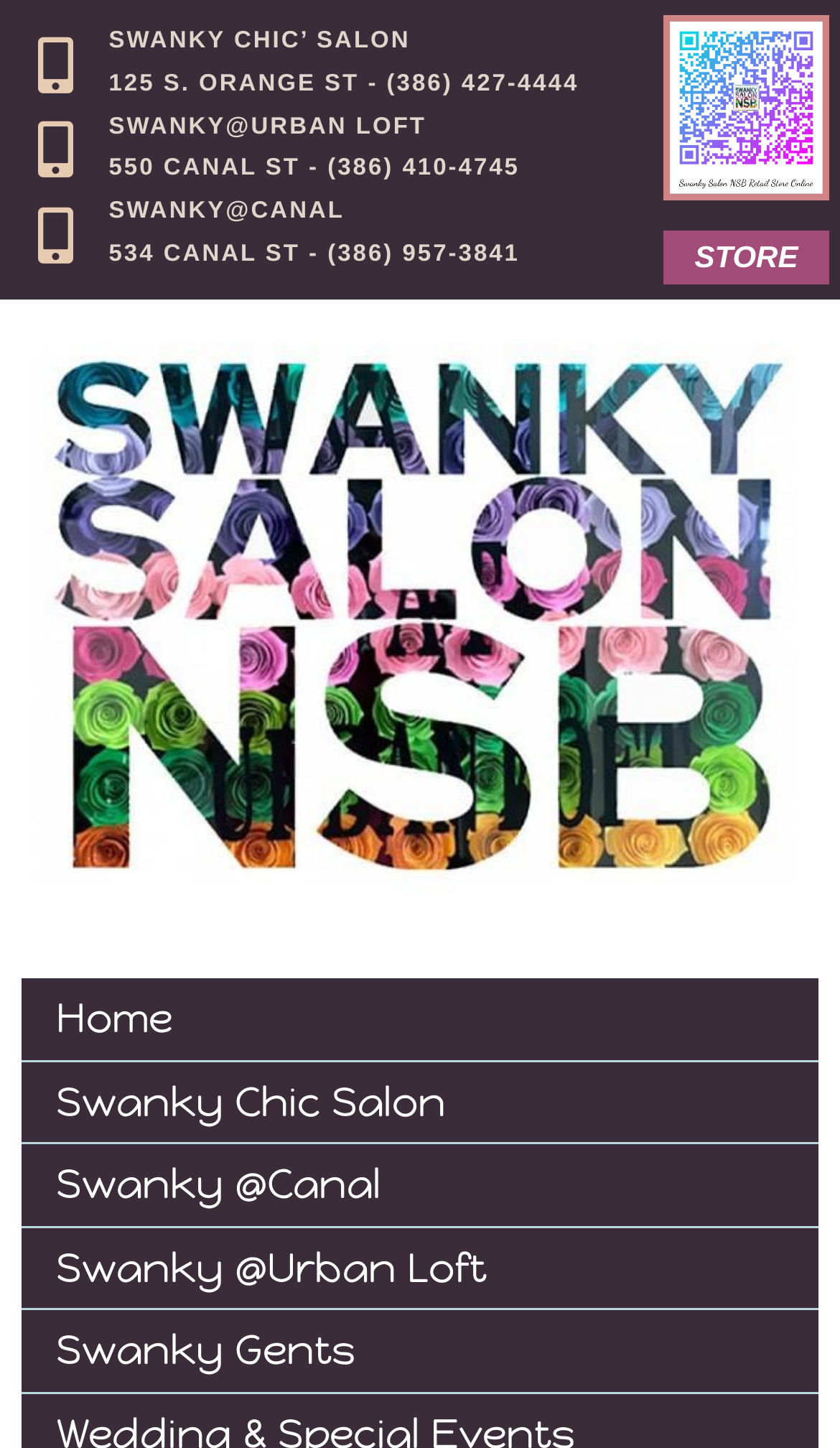How many addresses are listed?
Give a thorough and detailed response to the question.

I counted the number of links at the top of the webpage that contain addresses, and found three: '125 S. ORANGE ST', '550 CANAL ST', and '534 CANAL ST'.